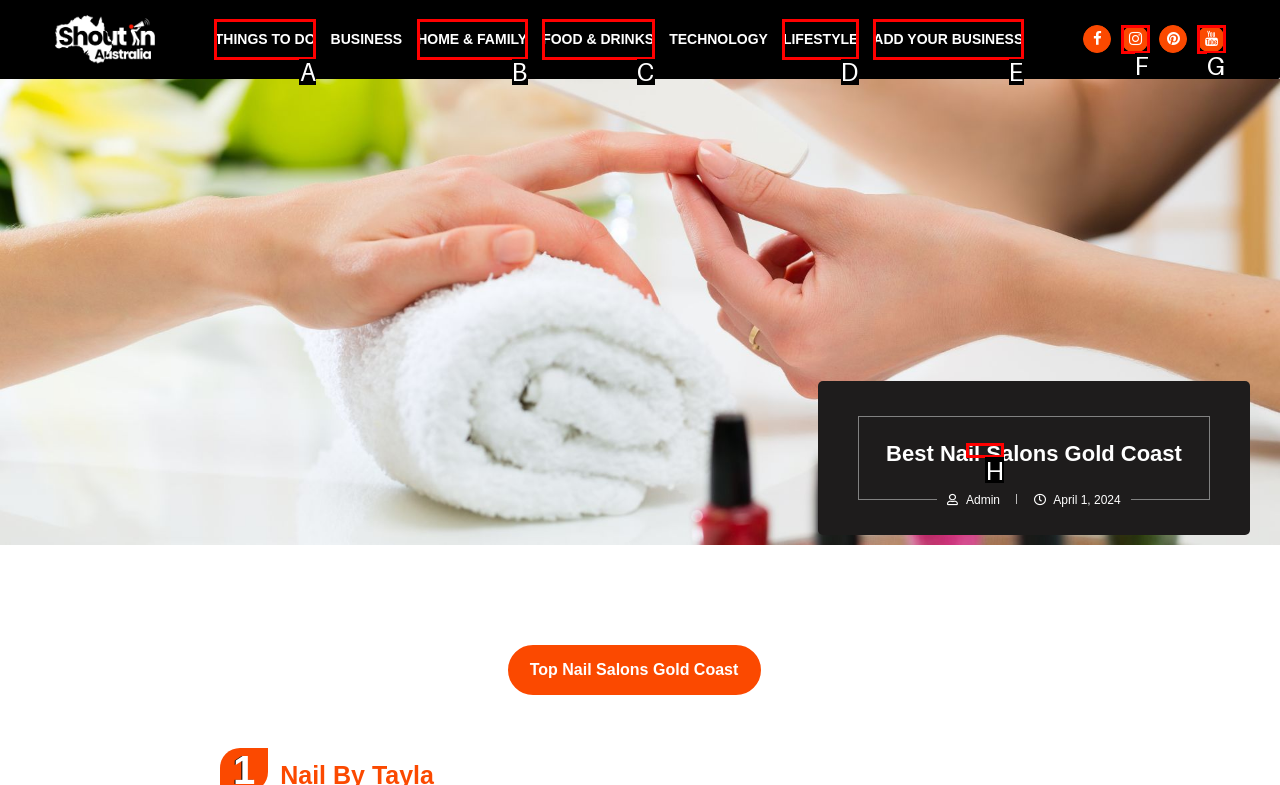Indicate which HTML element you need to click to complete the task: request a FREE QUOTE. Provide the letter of the selected option directly.

None